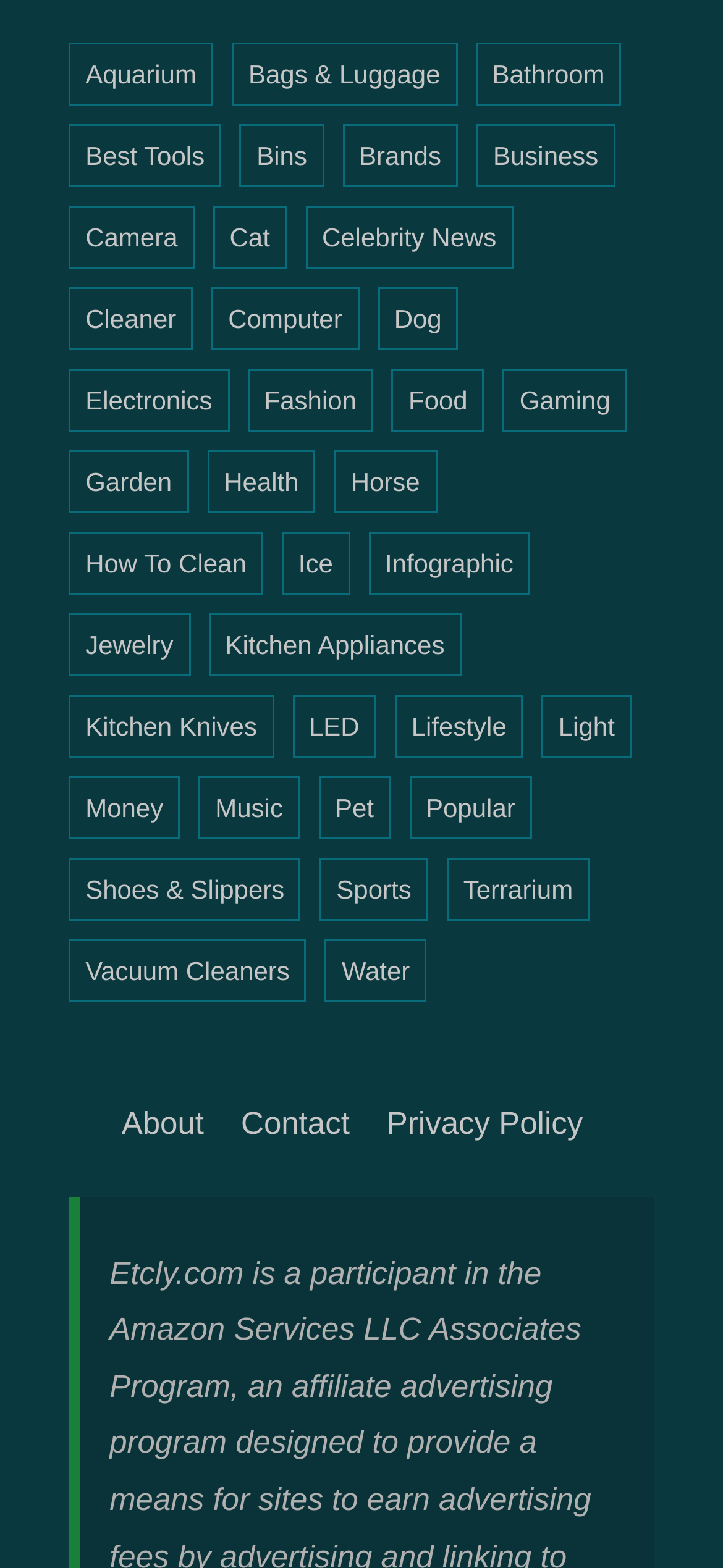Please find the bounding box coordinates of the element's region to be clicked to carry out this instruction: "Visit Contact".

[0.333, 0.705, 0.484, 0.728]